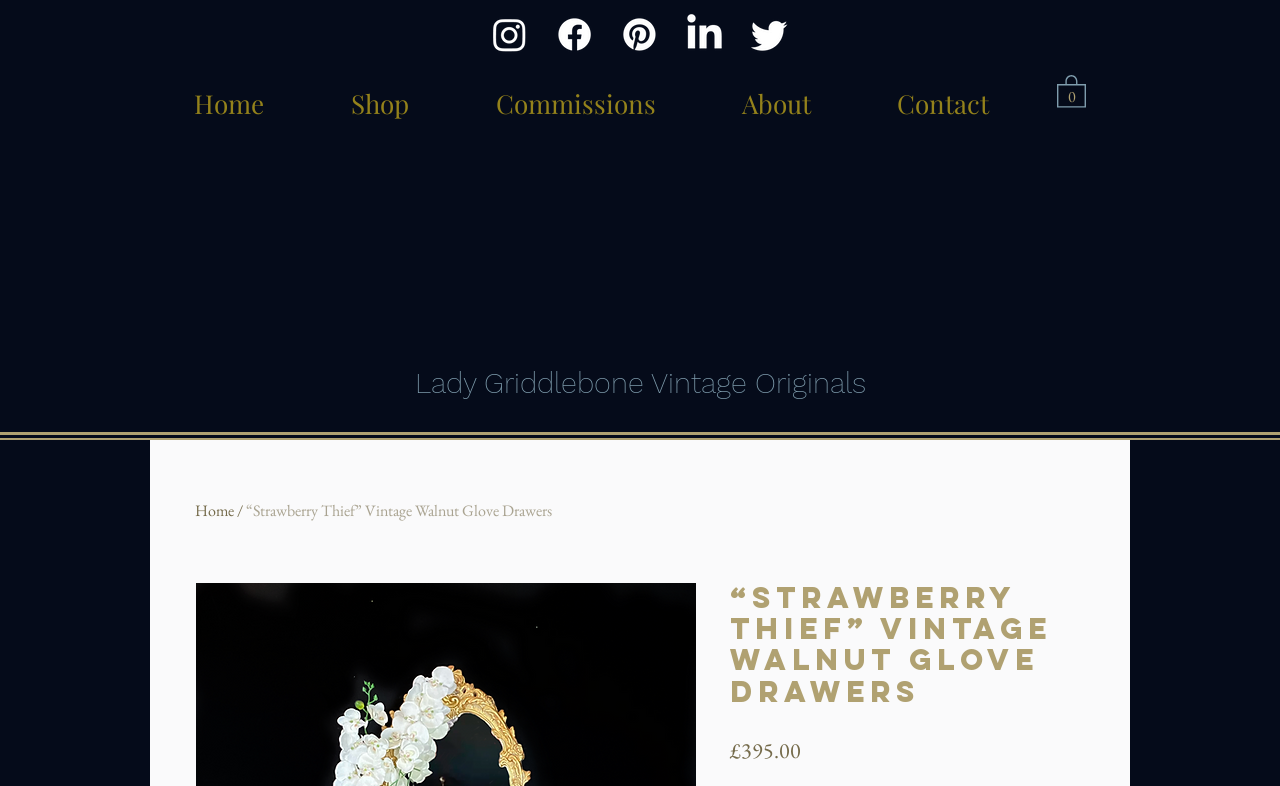Please answer the following question using a single word or phrase: 
What is the navigation menu?

Home, Shop, Commissions, About, Contact